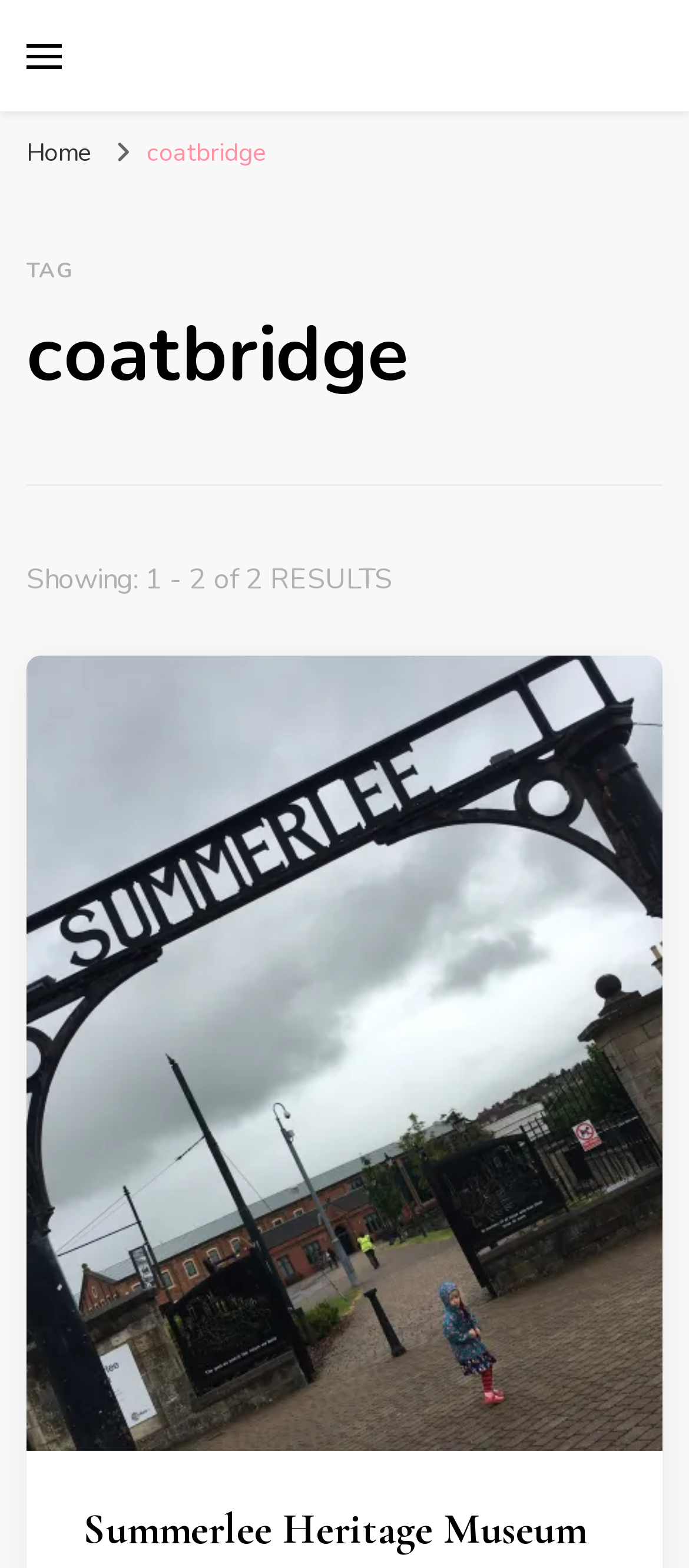How many results are shown?
Please respond to the question thoroughly and include all relevant details.

I found the answer by looking at the StaticText element that says 'Showing: 1 - 2 of 2 RESULTS'. This text indicates that there are 2 results shown.